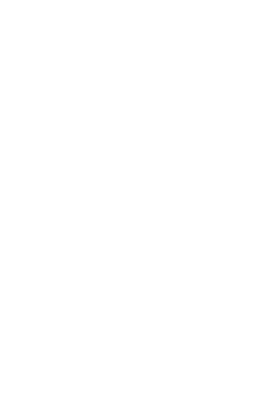Generate an in-depth description of the image you see.

The image features an icon representing a link to the "Podcast: In tune with the markets – Taylor beats Warren." This podcast appears to discuss market trends and investment strategies, drawing attention to recent market movements and comparisons involving notable figures. The image is likely used to attract listeners to the podcast, emphasizing its relevance to current financial discussions. Positioned prominently, it serves as a visual cue within educational or informational content on a webpage focused on economics and investment insights.